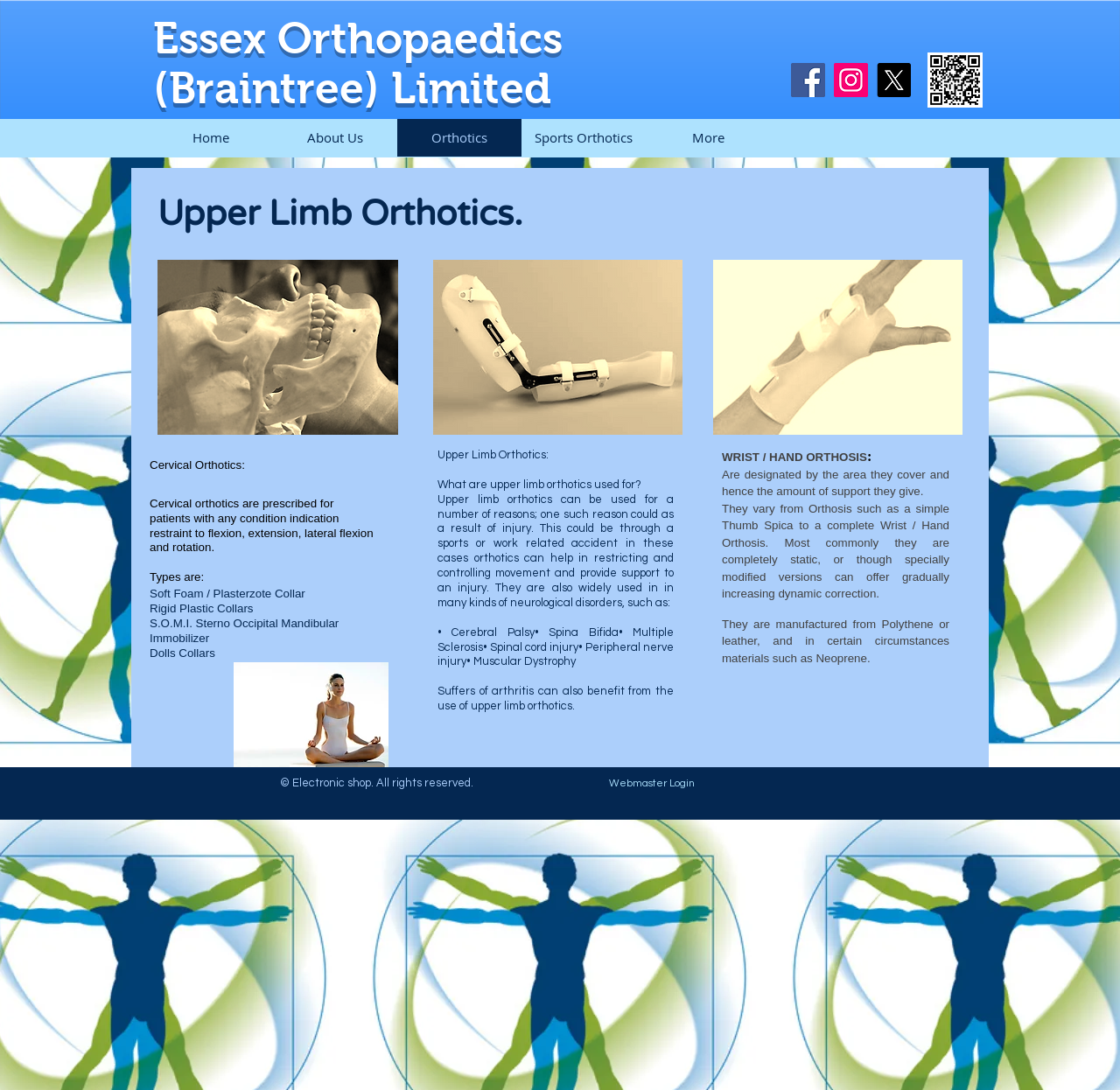Pinpoint the bounding box coordinates of the clickable element needed to complete the instruction: "Learn about Cervical Orthotics". The coordinates should be provided as four float numbers between 0 and 1: [left, top, right, bottom].

[0.134, 0.417, 0.337, 0.436]